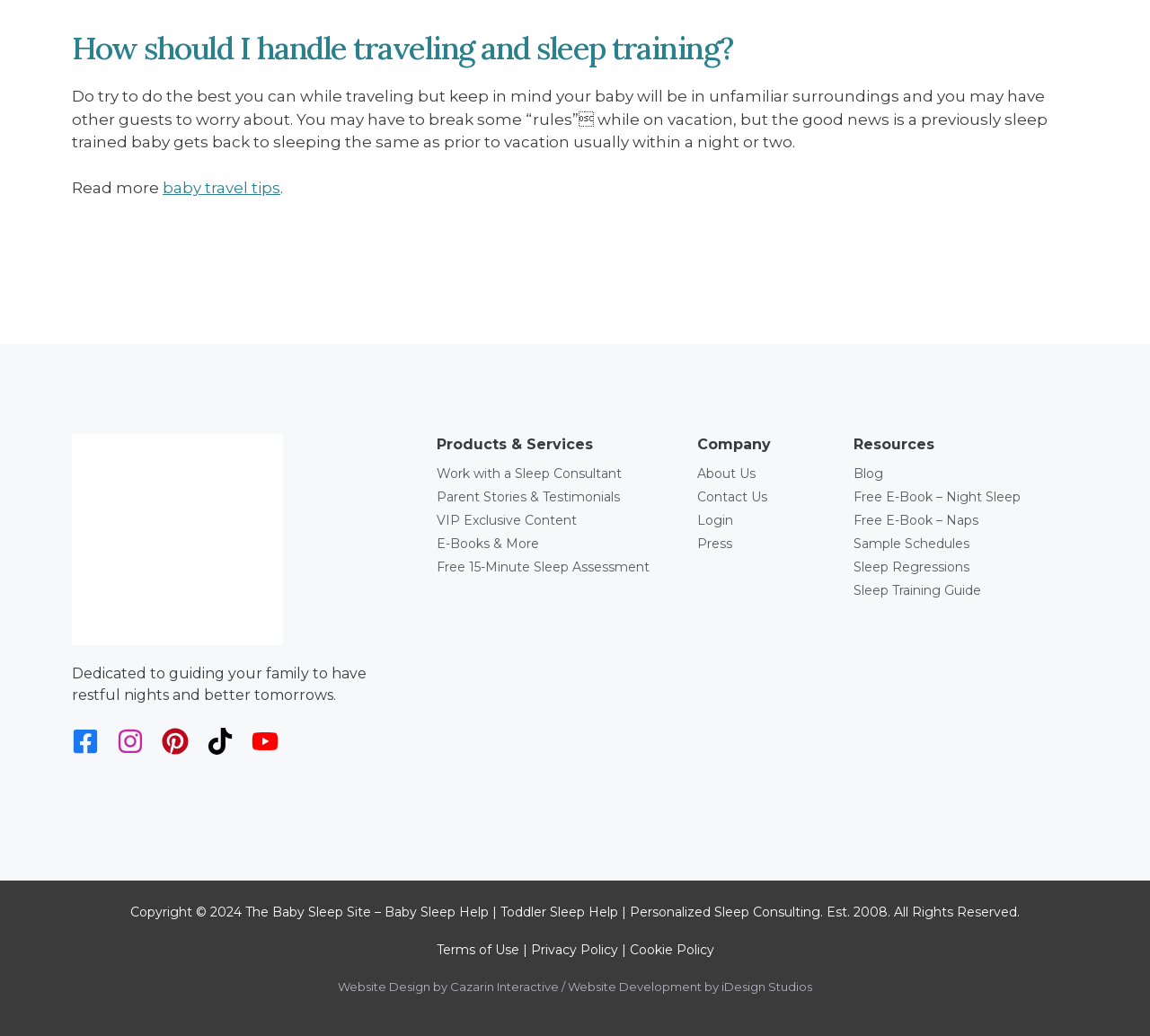What can you do with a sleep consultant?
With the help of the image, please provide a detailed response to the question.

According to the webpage, one of the services offered is the ability to work with a sleep consultant, which implies that parents can collaborate with an expert to receive personalized guidance on helping their baby sleep better.